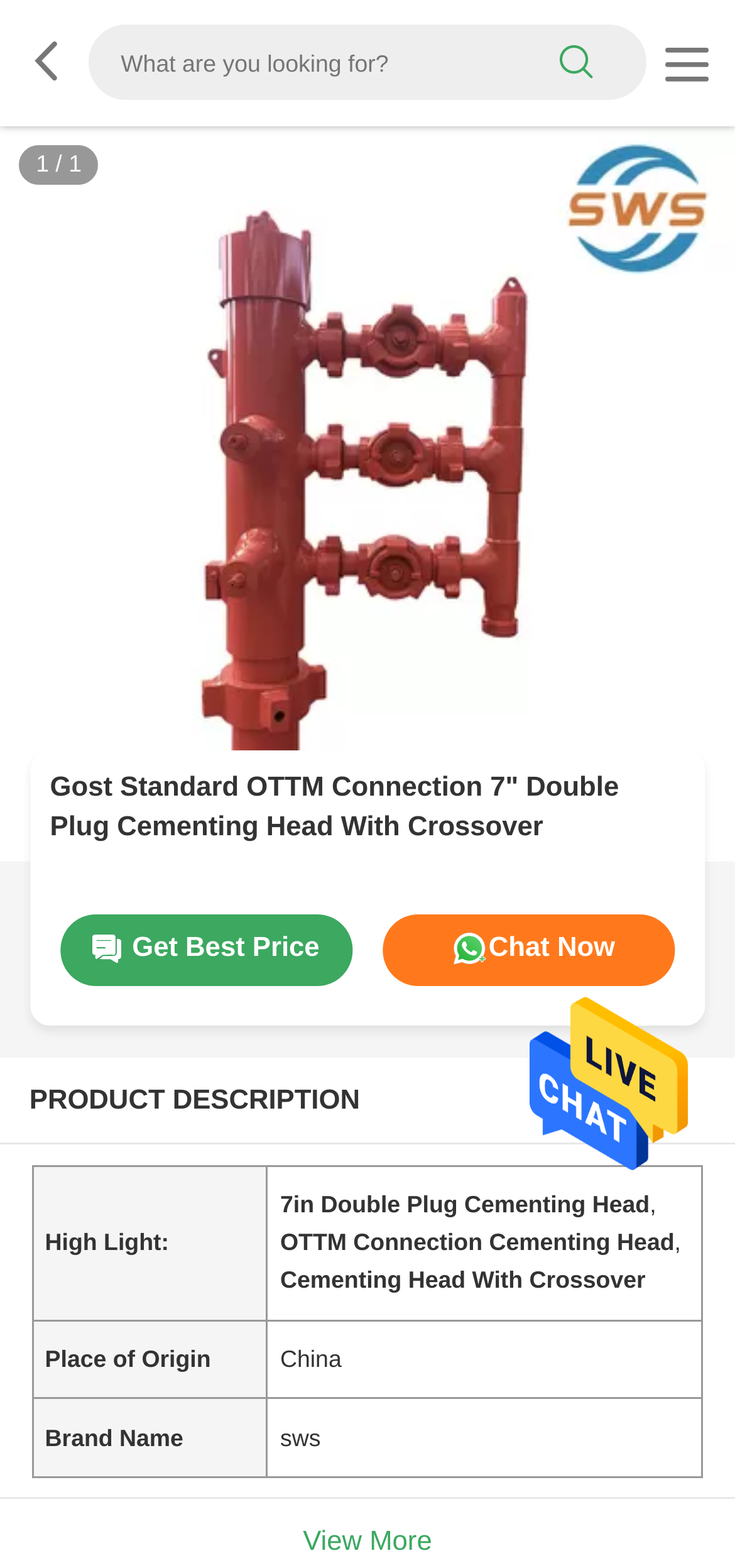What is the product name?
Give a thorough and detailed response to the question.

The product name can be found in the heading element with the text 'Gost Standard OTTM Connection 7" Double Plug Cementing Head With Crossover' which is located at the top of the webpage.